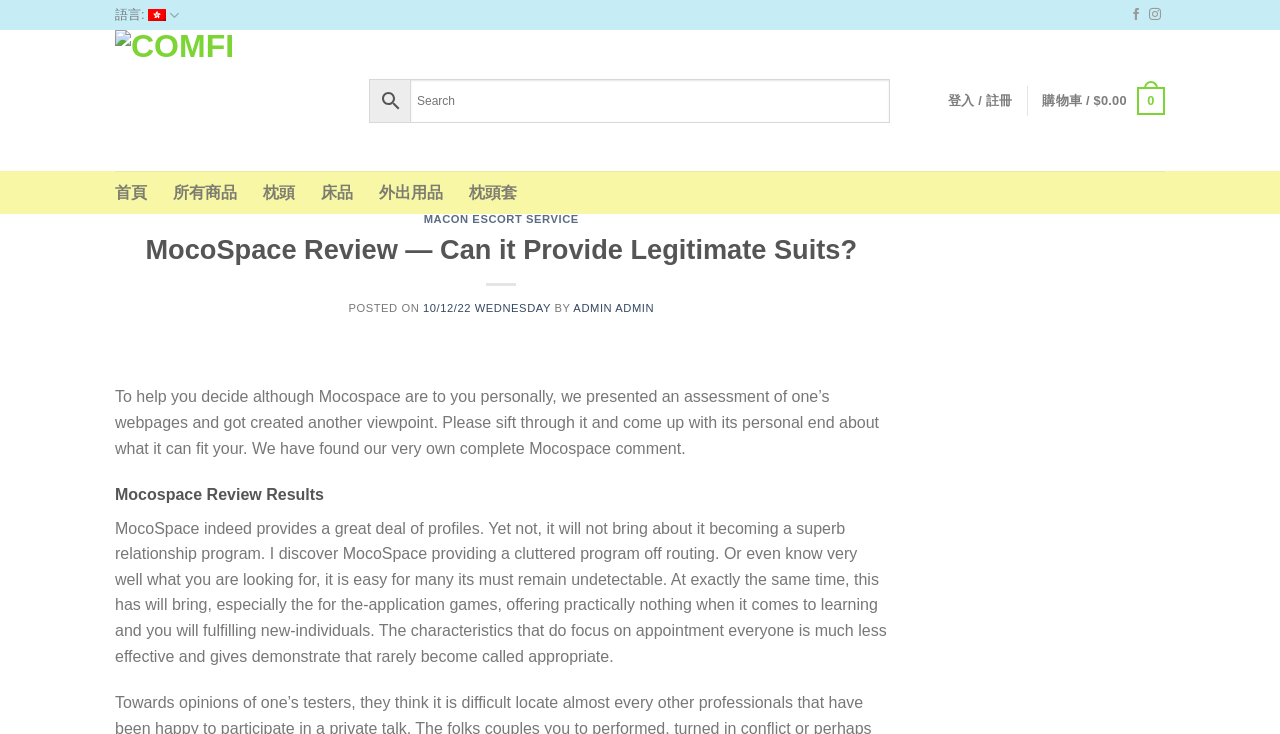What is the website reviewing?
Please provide a comprehensive answer based on the information in the image.

Based on the webpage content, it appears that the website is reviewing MocoSpace, a dating platform, to determine if it can provide legitimate suits.